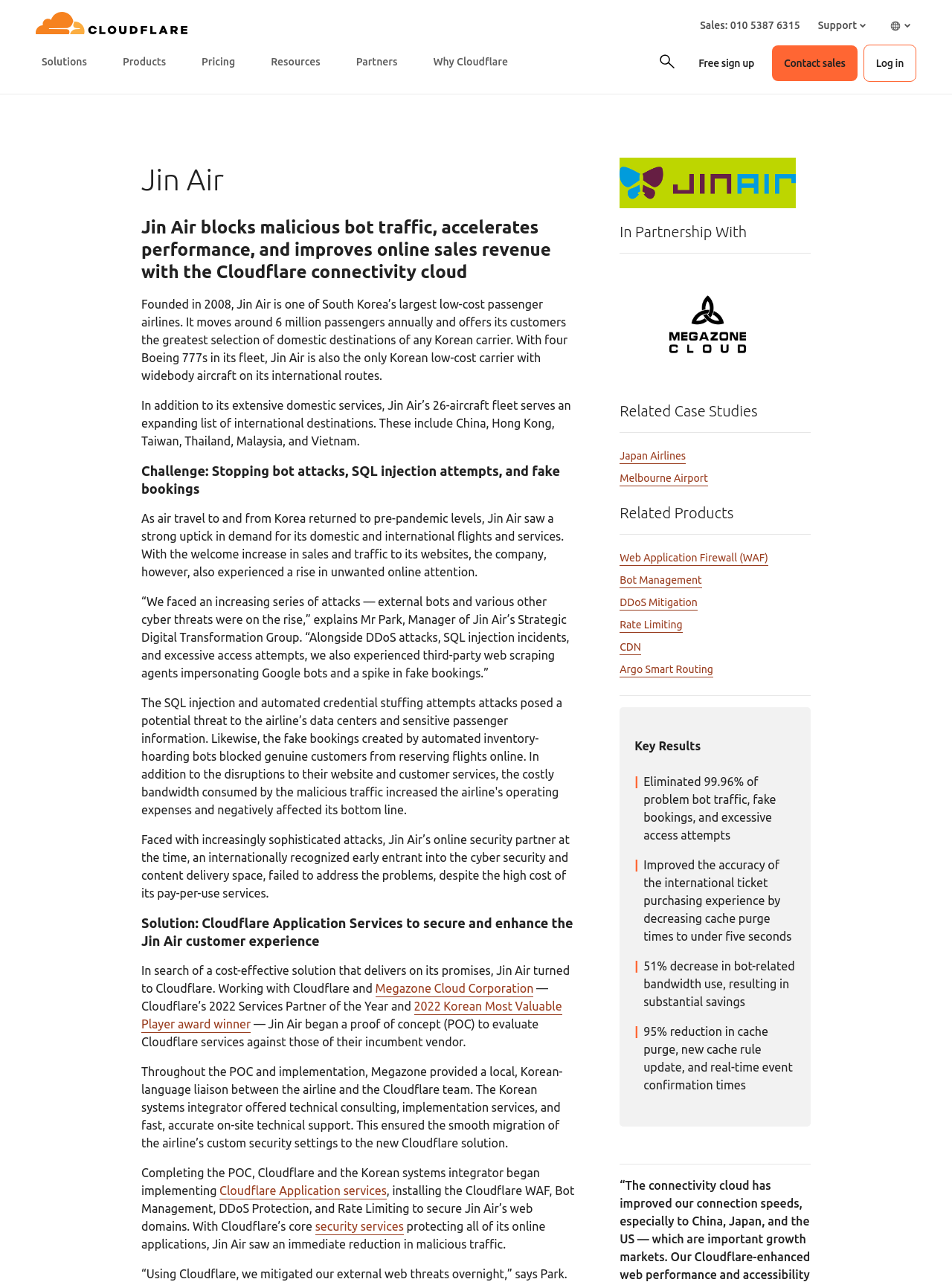Could you locate the bounding box coordinates for the section that should be clicked to accomplish this task: "Click the 'Jin Air' link".

[0.651, 0.111, 0.852, 0.174]